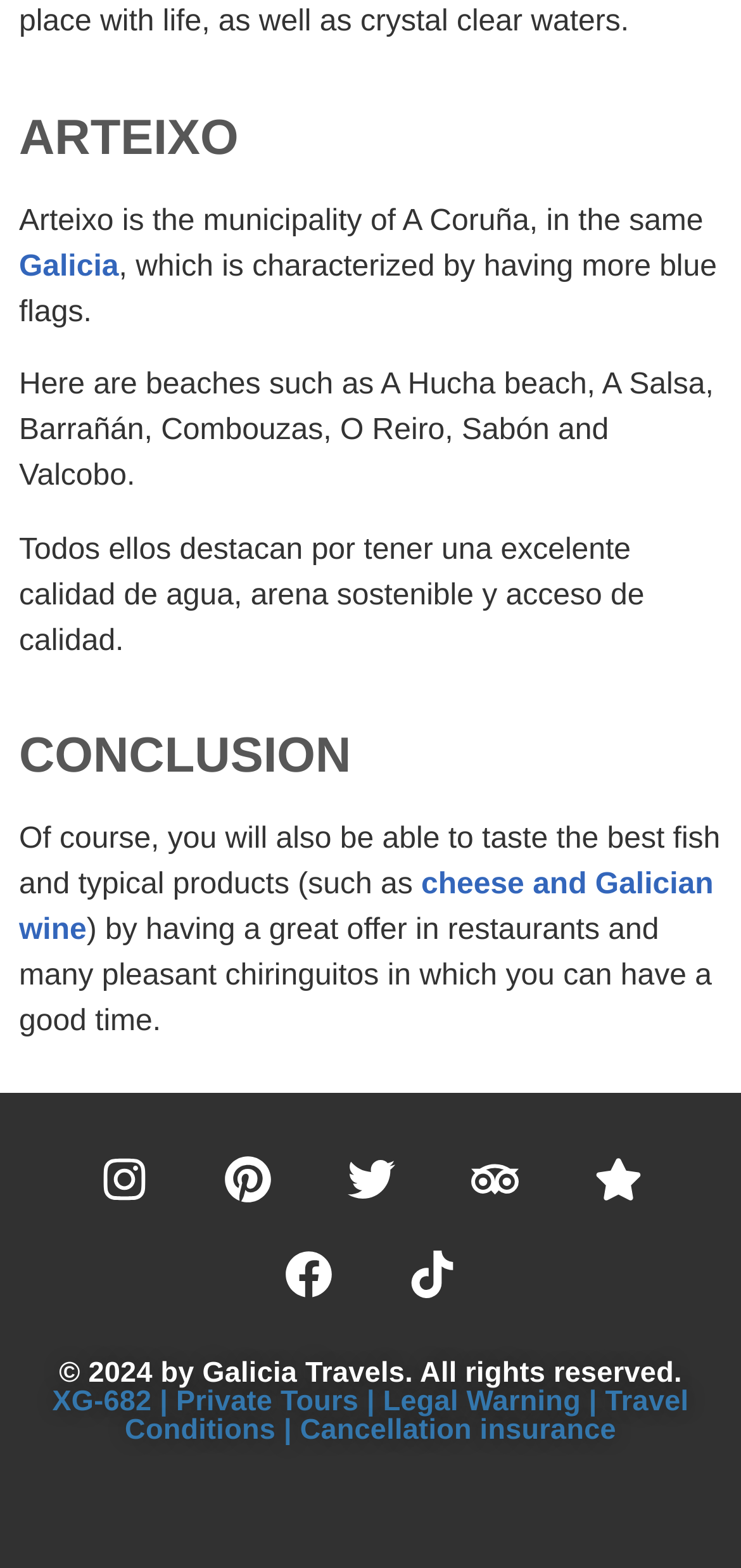Please provide a comprehensive answer to the question below using the information from the image: What is the name of the municipality?

The name of the municipality is mentioned in the first heading 'ARTEIXO' and also in the static text 'Arteixo is the municipality of A Coruña, in the same...'.